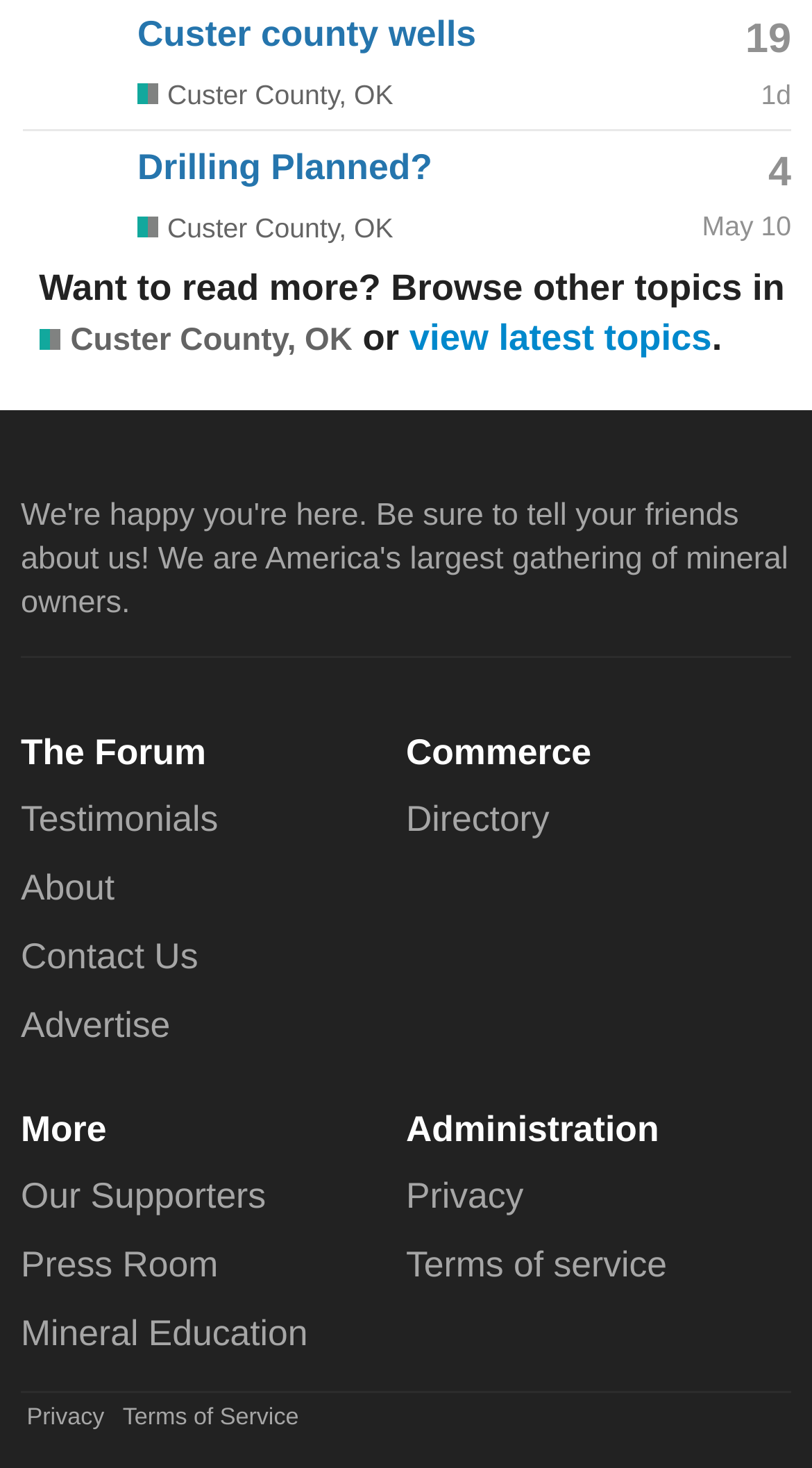Could you specify the bounding box coordinates for the clickable section to complete the following instruction: "Browse topics in Custer County, OK"?

[0.048, 0.218, 0.434, 0.248]